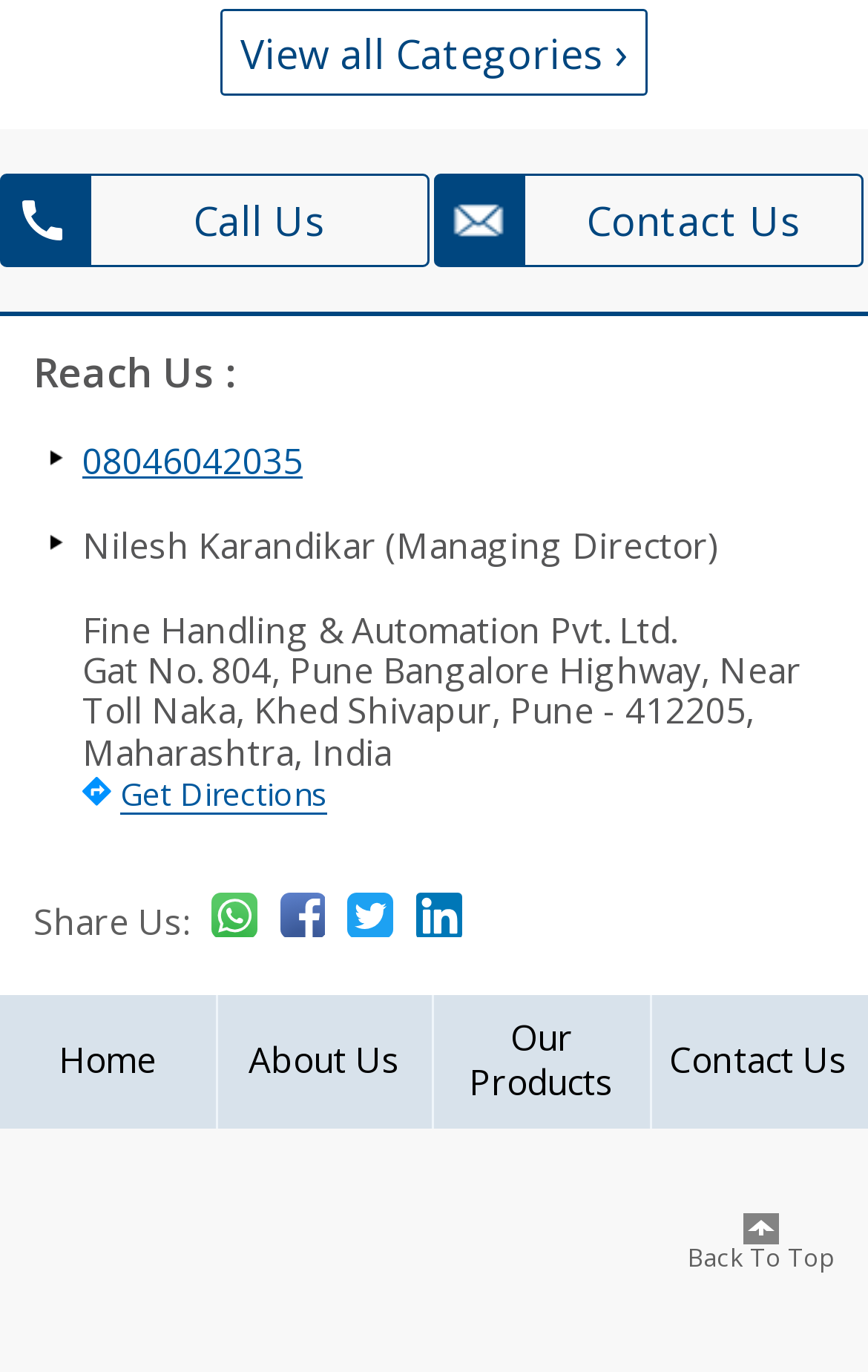What is the name of the Managing Director?
Refer to the screenshot and answer in one word or phrase.

Nilesh Karandikar